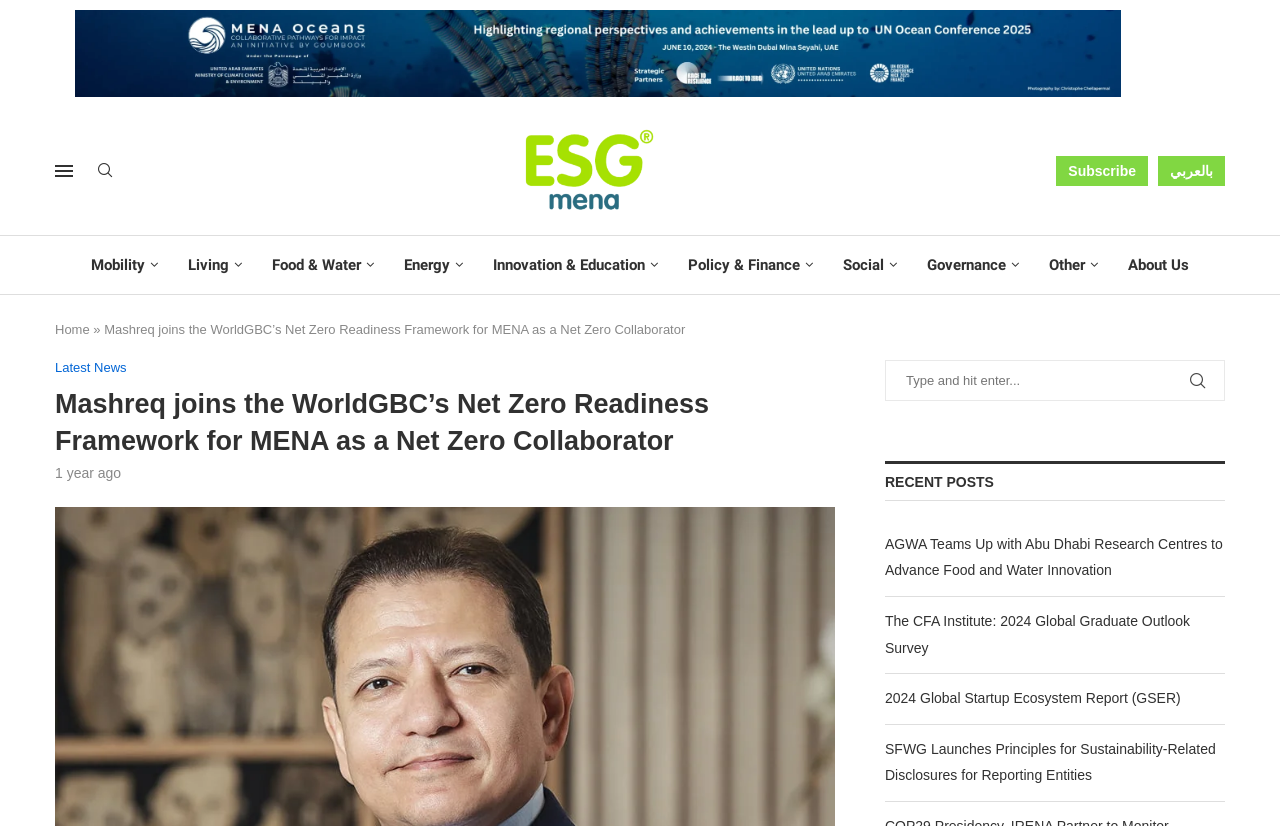Convey a detailed summary of the webpage, mentioning all key elements.

The webpage appears to be a news article or blog post from Mashreq, a financial institution in the Middle East and Africa region. At the top of the page, there is a logo and a navigation menu with links to "Open Menu", "Search", "ESG Mena", "Subscribe", and "بالعربي" (Arabic). Below the navigation menu, there are several links to different categories, including "Mobility", "Living", "Food & Water", "Energy", "Innovation & Education", "Policy & Finance", "Social", "Governance", and "Other".

The main content of the page is a news article with the title "Mashreq joins the WorldGBC’s Net Zero Readiness Framework for MENA as a Net Zero Collaborator". The article has a heading and a subheading, and below the title, there is a link to "Latest News". The article itself is not summarized, but it appears to be a press release or news article about Mashreq's involvement with the World Green Building Council.

To the right of the main content, there is a sidebar with a search bar and a heading "RECENT POSTS". Below the search bar, there are four links to recent news articles, including "AGWA Teams Up with Abu Dhabi Research Centres to Advance Food and Water Innovation", "The CFA Institute: 2024 Global Graduate Outlook Survey", "2024 Global Startup Ecosystem Report (GSER)", and "SFWG Launches Principles for Sustainability-Related Disclosures for Reporting Entities".

At the bottom of the page, there is a complementary section with a heading, but the content is not summarized.